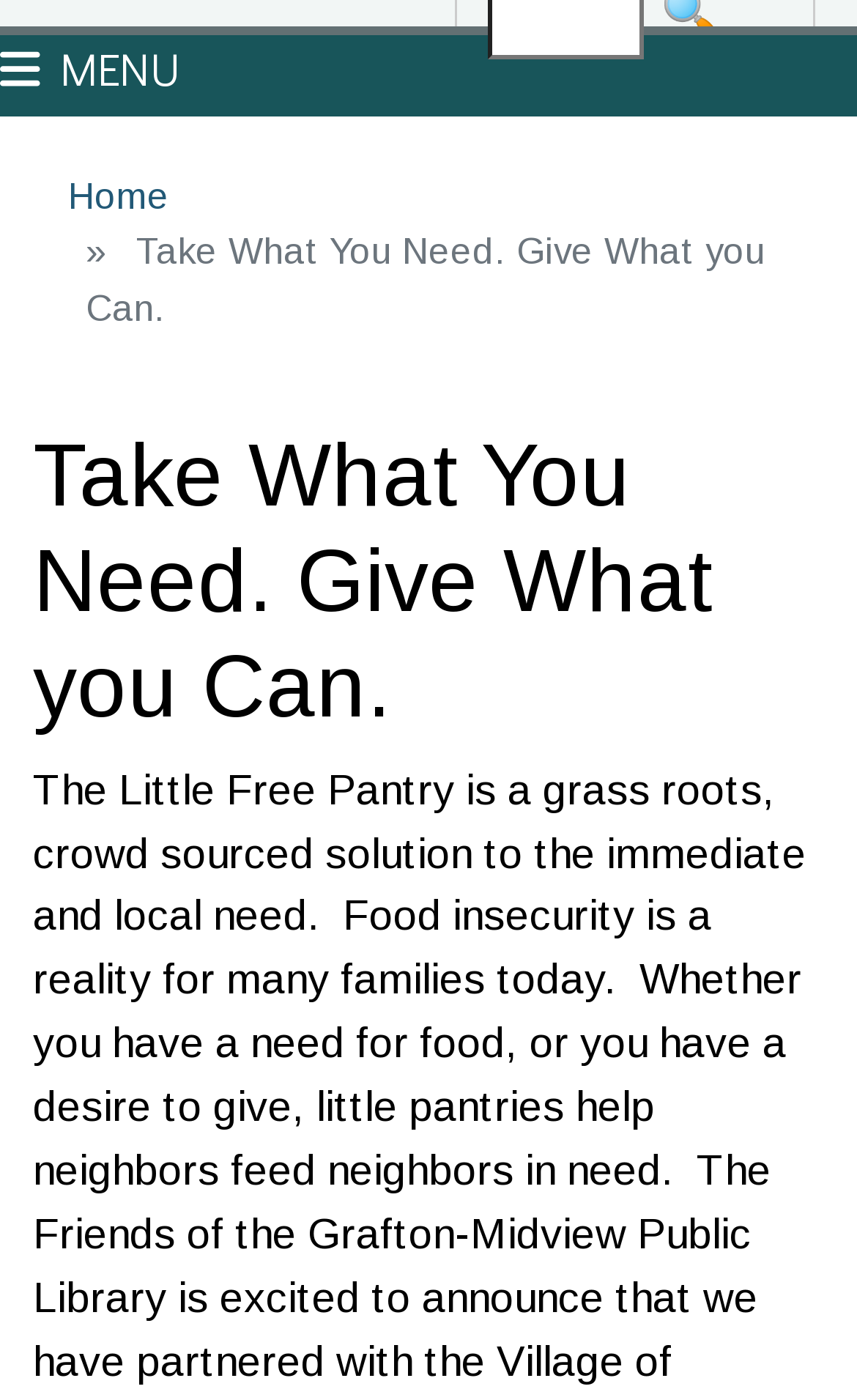Using the format (top-left x, top-left y, bottom-right x, bottom-right y), provide the bounding box coordinates for the described UI element. All values should be floating point numbers between 0 and 1: Home

[0.079, 0.126, 0.197, 0.156]